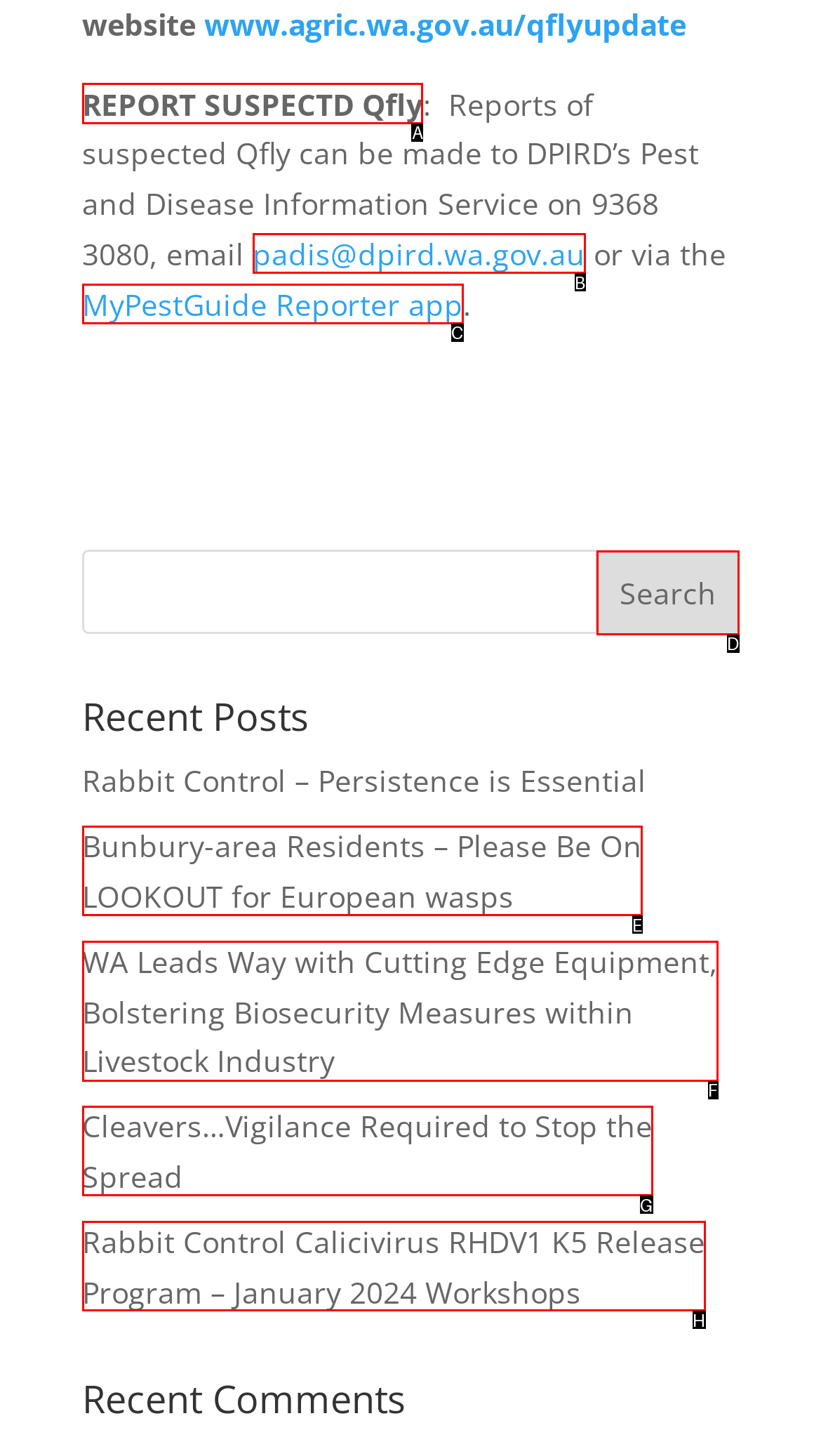Point out the UI element to be clicked for this instruction: Report suspected Qfly. Provide the answer as the letter of the chosen element.

A